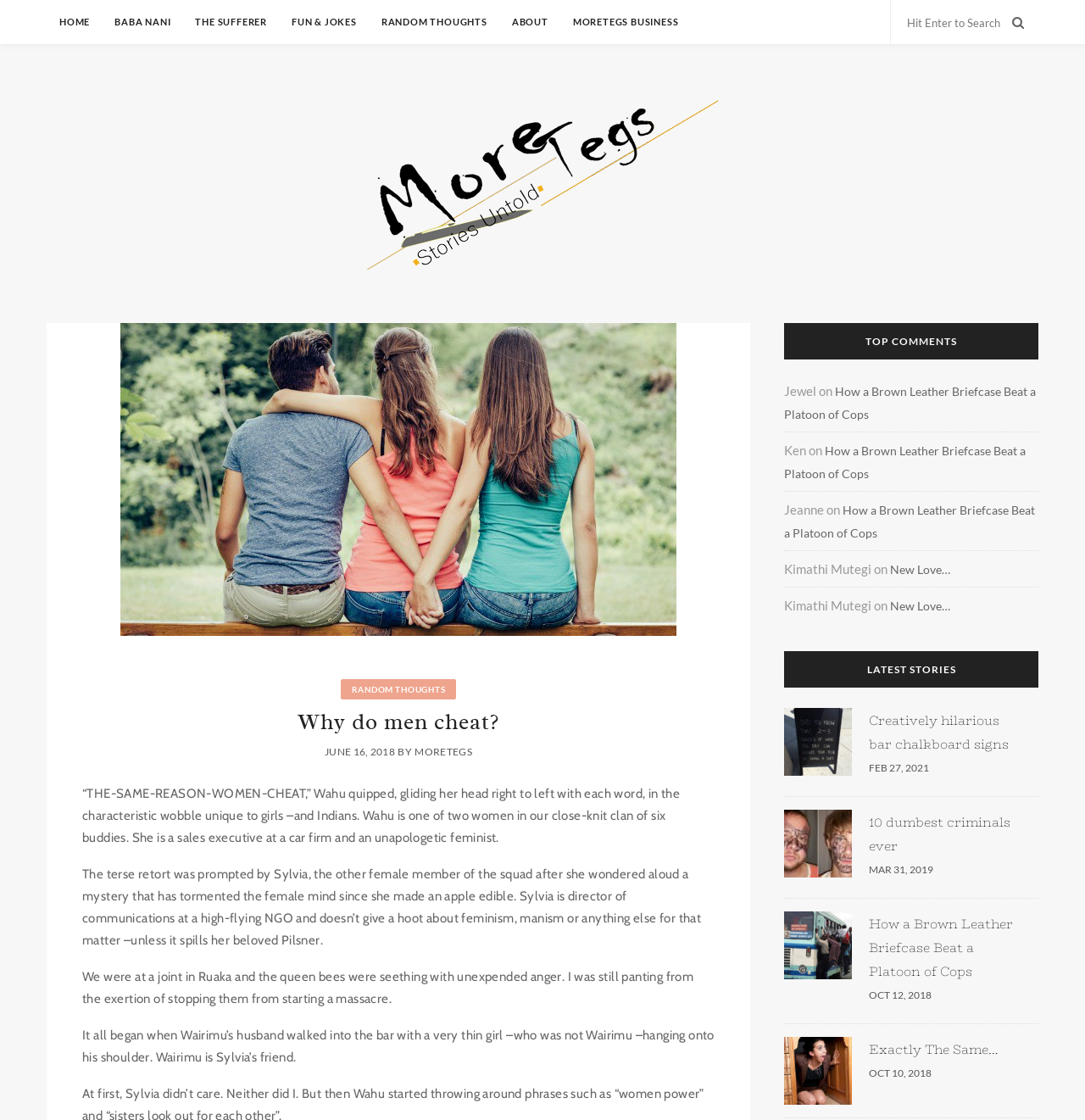Find the bounding box coordinates of the clickable region needed to perform the following instruction: "Visit the Home page". The coordinates should be provided as four float numbers between 0 and 1, i.e., [left, top, right, bottom].

None